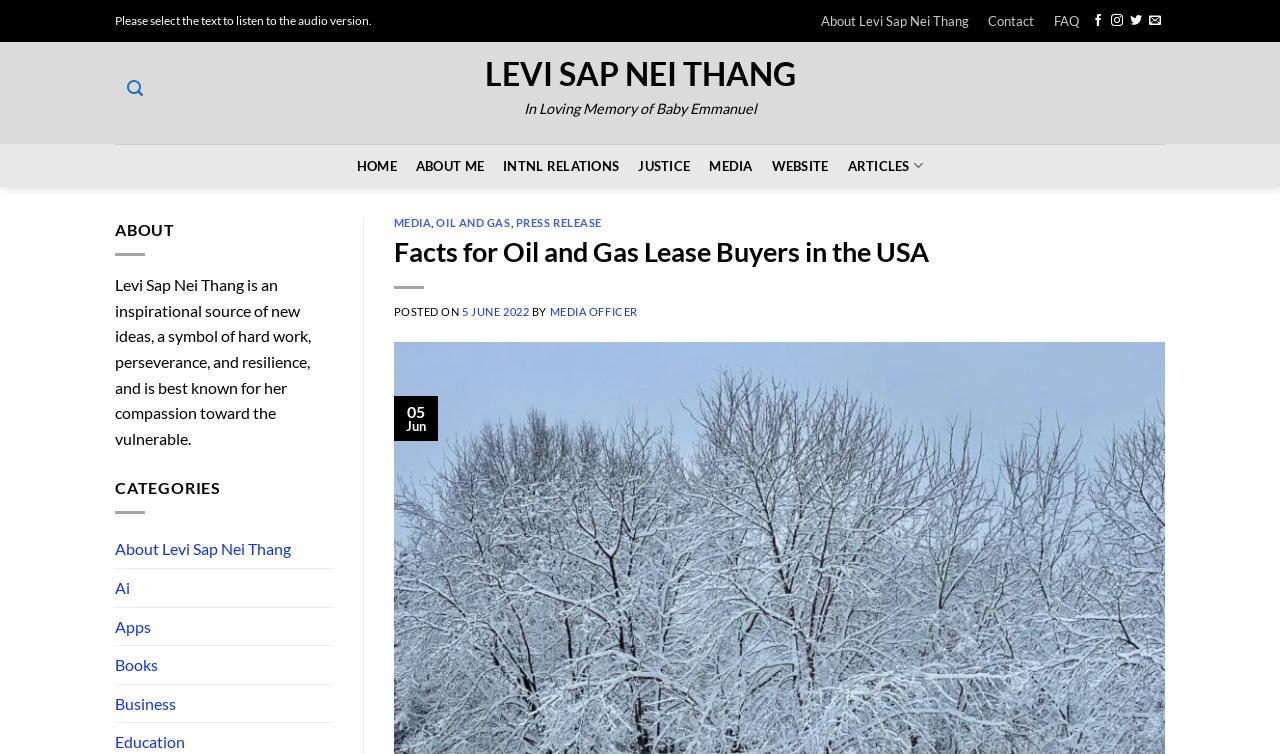What is the date mentioned on the webpage?
Using the image as a reference, answer the question in detail.

I found the date '5 JUNE 2022' in the webpage, which is mentioned as a posting date for an article or news item. The date is displayed in a specific format, with the day and month written out in full.